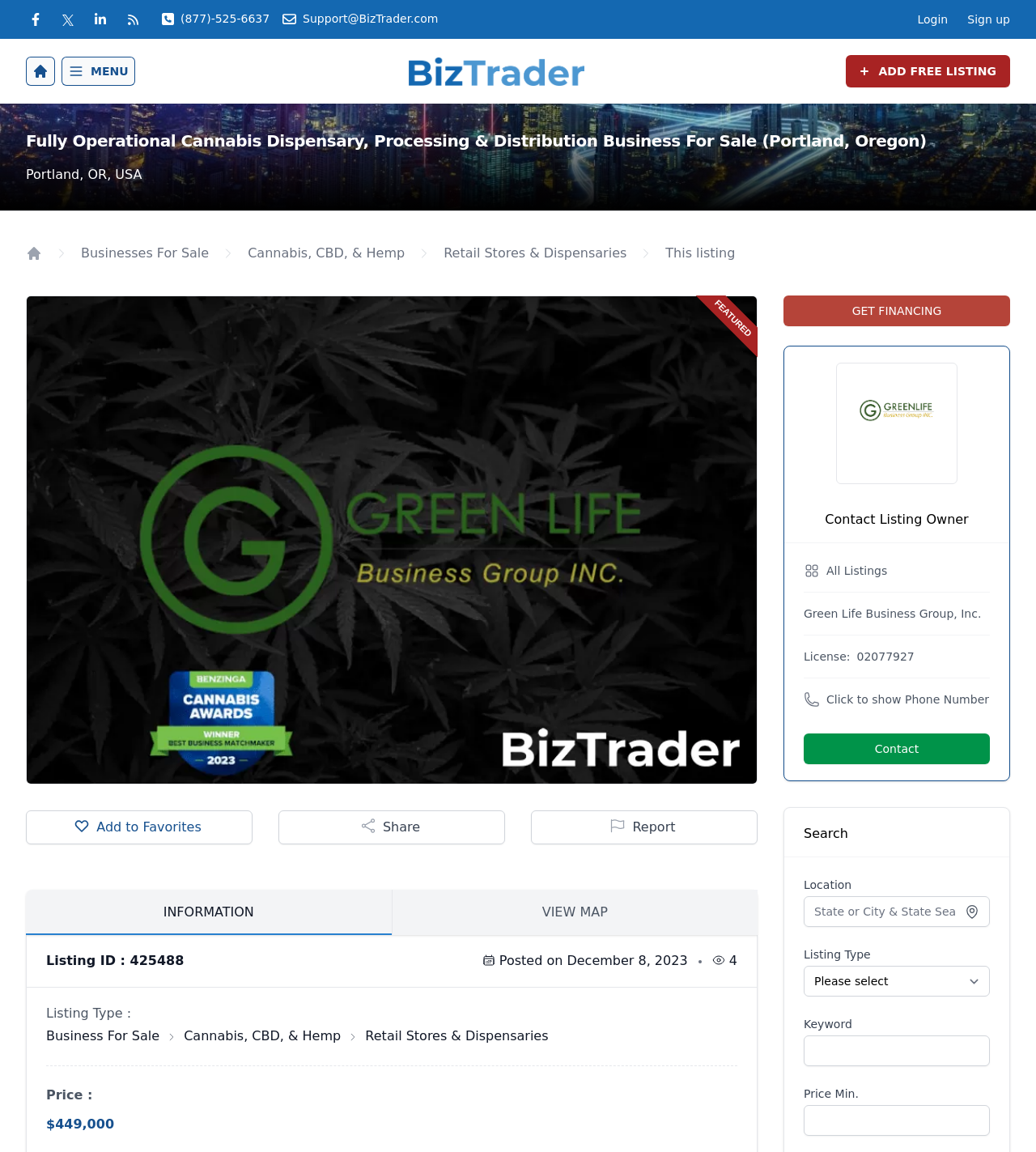Locate the bounding box coordinates of the area you need to click to fulfill this instruction: 'Click on the Facebook link'. The coordinates must be in the form of four float numbers ranging from 0 to 1: [left, top, right, bottom].

[0.019, 0.0, 0.05, 0.033]